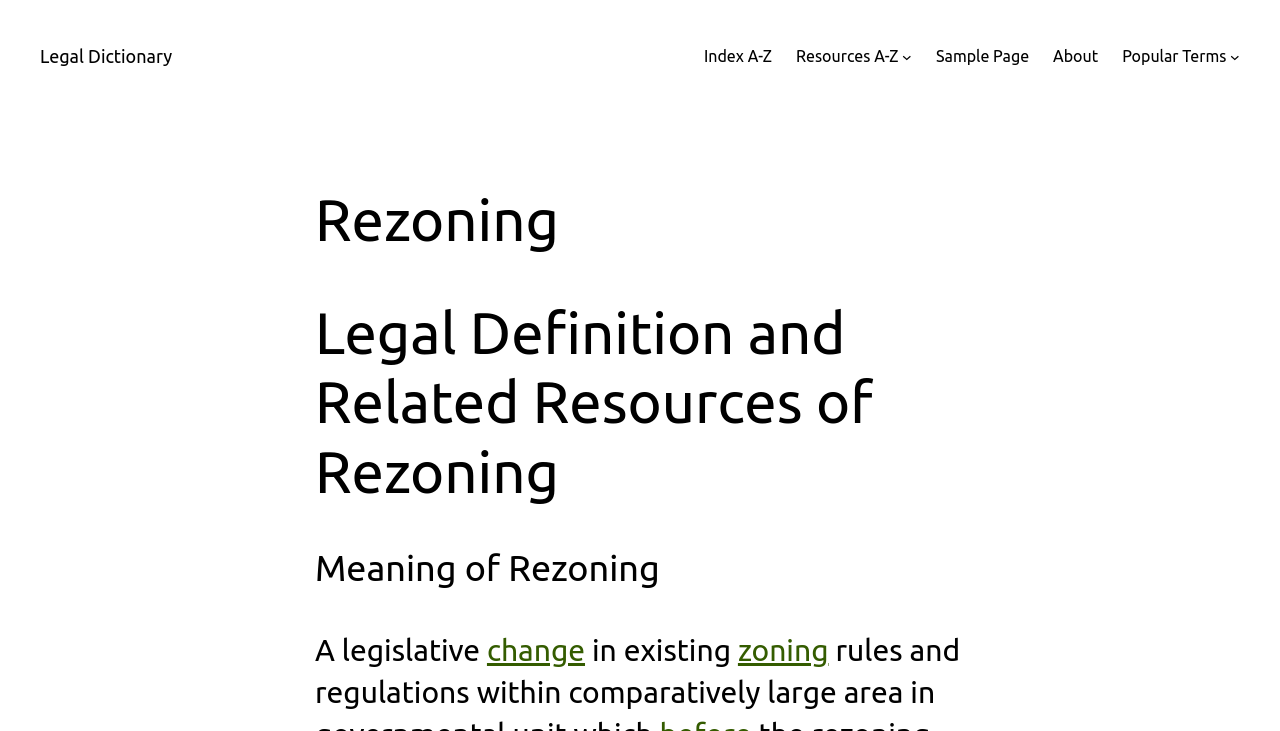Pinpoint the bounding box coordinates of the clickable area needed to execute the instruction: "Read about Rezoning". The coordinates should be specified as four float numbers between 0 and 1, i.e., [left, top, right, bottom].

[0.246, 0.253, 0.754, 0.348]